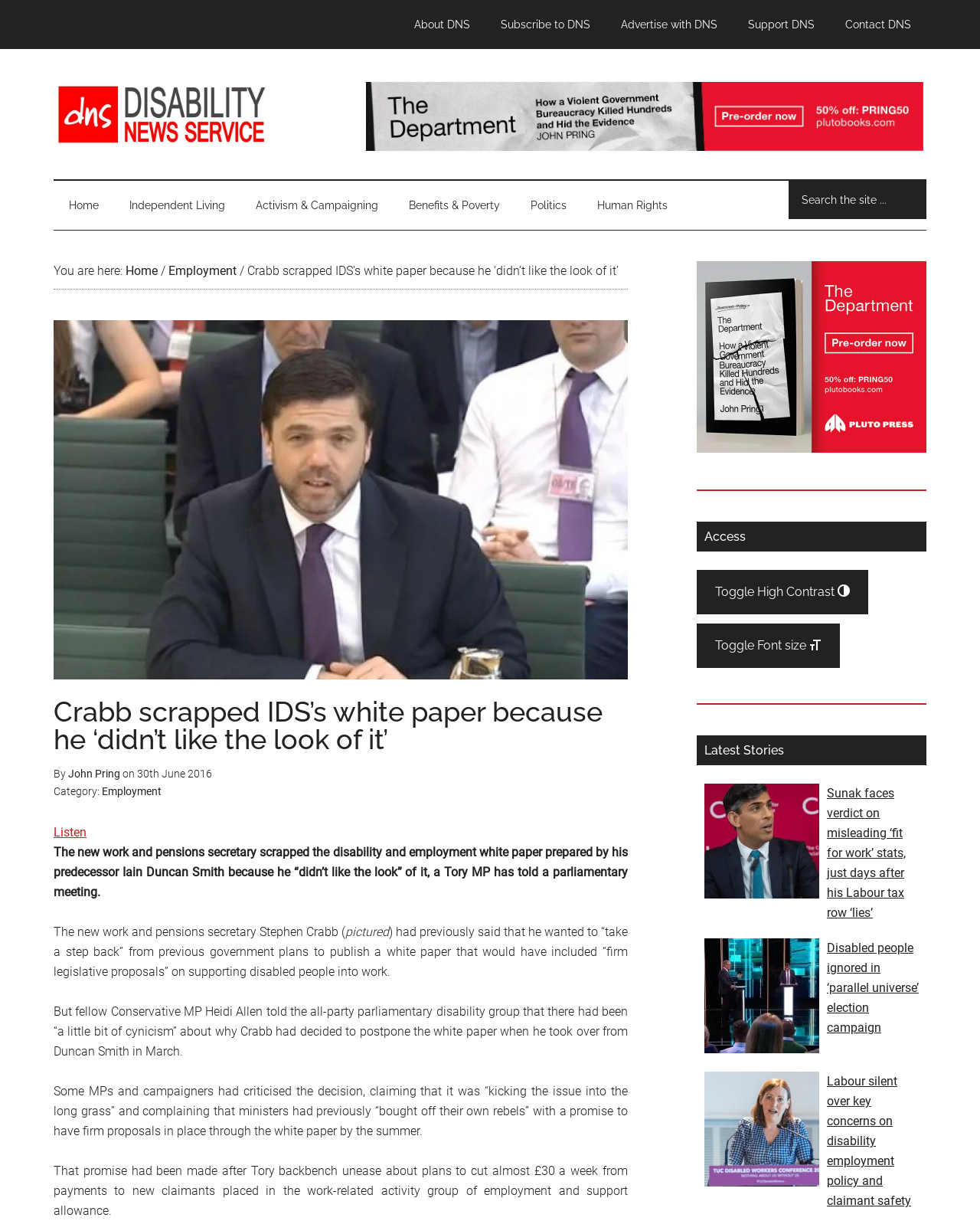Using the information from the screenshot, answer the following question thoroughly:
What is the name of the author of the news article?

I found the author's name by looking at the article content, where it says 'By John Pring' below the article title.